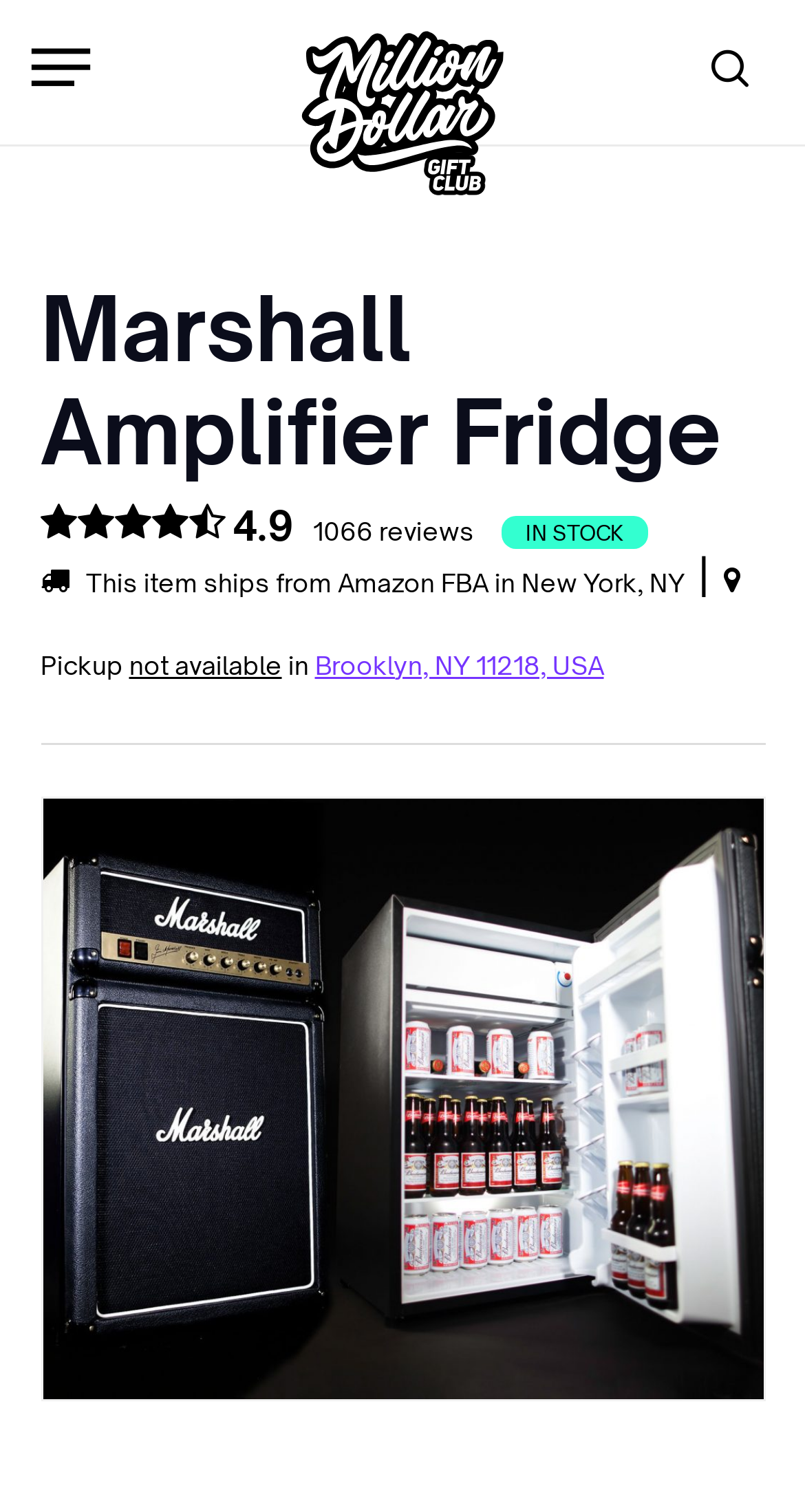What is the pickup location?
Please provide a comprehensive answer based on the visual information in the image.

I found the pickup location by looking at the link with the text 'Brooklyn, NY 11218, USA' which is located below the StaticText element with the text 'Pickup'.